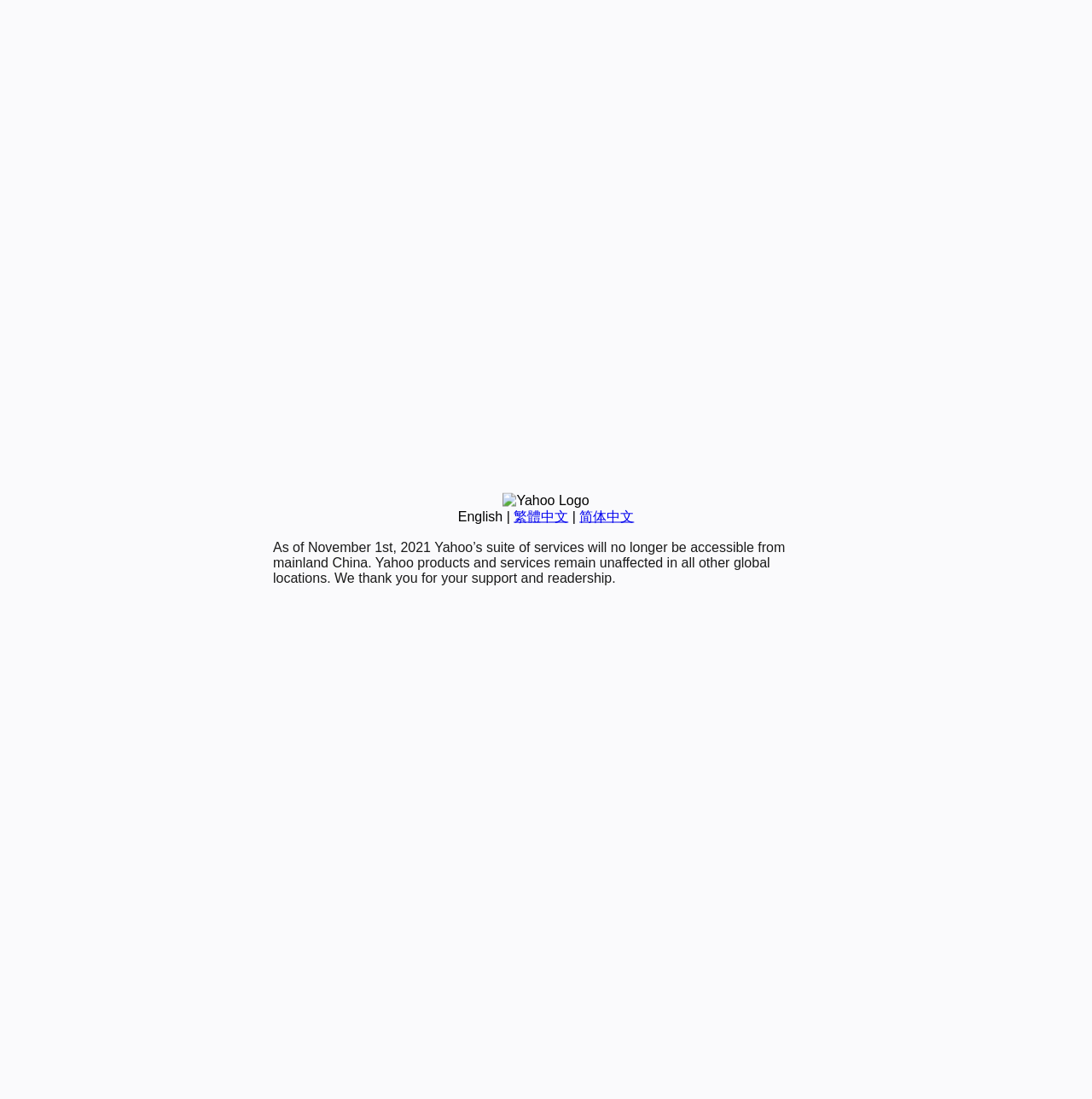Identify the bounding box for the UI element that is described as follows: "简体中文".

[0.531, 0.463, 0.581, 0.476]